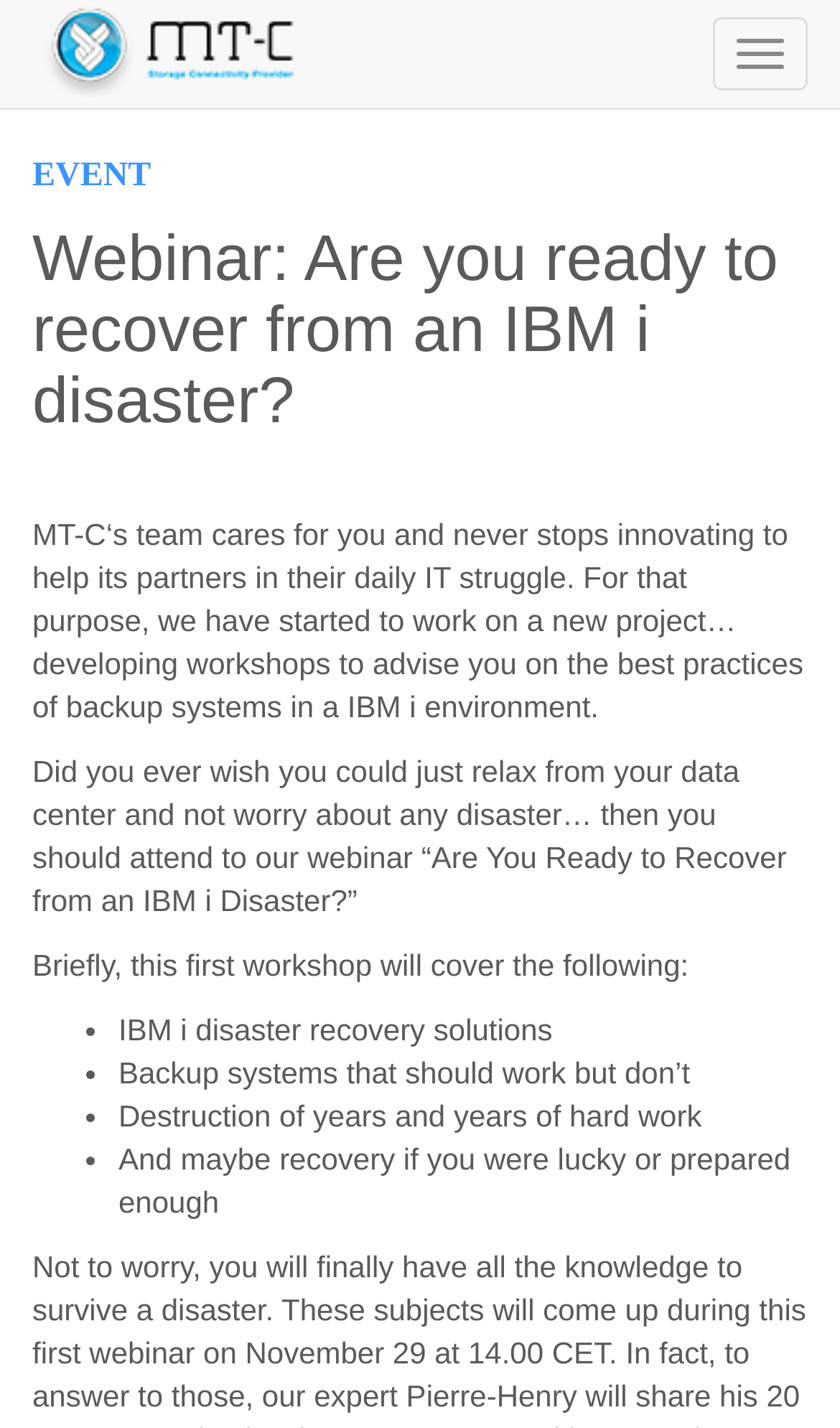Generate a thorough explanation of the webpage's elements.

The webpage appears to be promoting a webinar about IBM i disaster recovery. At the top right corner, there is a button labeled "Toggle navigation". On the top left, there is a link "MT-C" accompanied by an image with the same label. Below the link, there is a heading that matches the meta description "Webinar: Are you ready to recover from an IBM i disaster?".

Under the heading, there is a brief introduction to MT-C's team and their new project, which is developing workshops to advise on best practices for backup systems in an IBM i environment. The text explains that the webinar will help attendees relax and not worry about disasters in their data center.

Further down, there is a section that outlines what the webinar will cover, including IBM i disaster recovery solutions, backup systems that don't work as expected, destruction of years of hard work, and possibly recovery if one is lucky or prepared enough. This section is presented in a list format with bullet points. Overall, the webpage is promoting a webinar that aims to educate attendees on IBM i disaster recovery and backup systems.